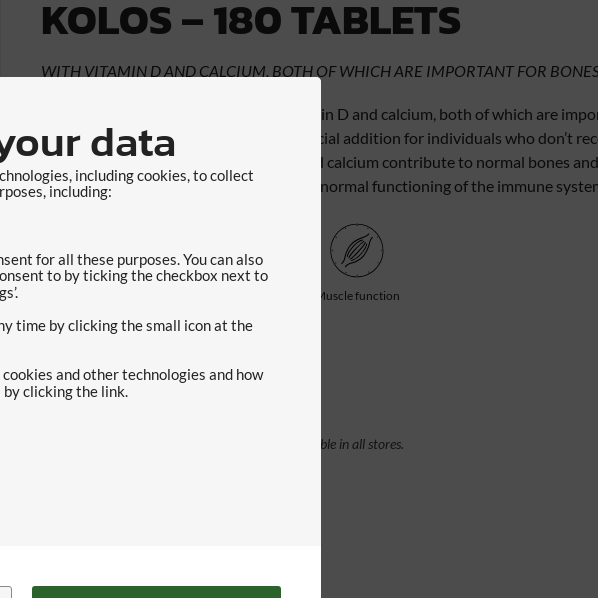What benefits does calcium provide?
Answer the question using a single word or phrase, according to the image.

Normal bones and muscle function